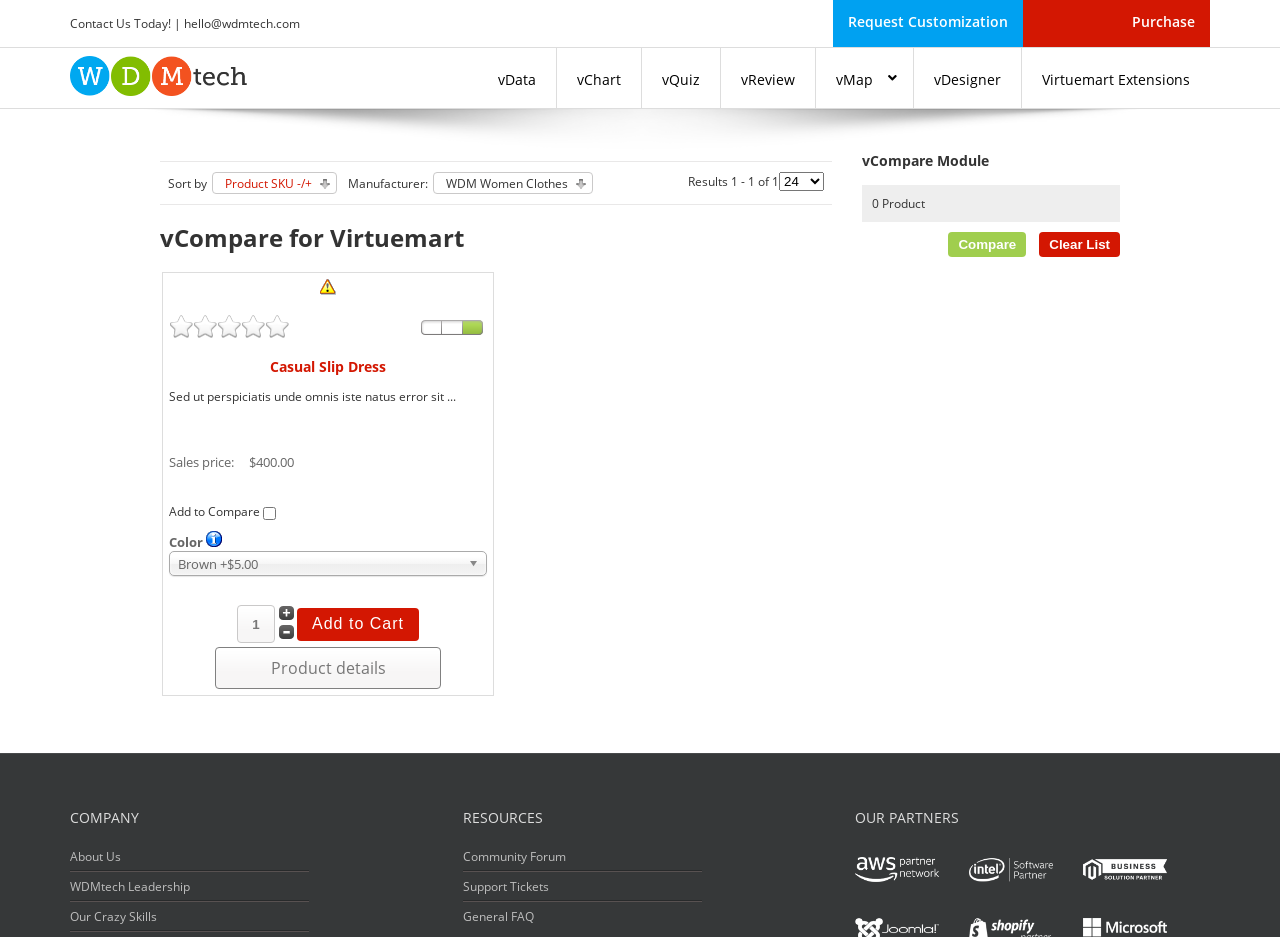Highlight the bounding box coordinates of the region I should click on to meet the following instruction: "Add to cart".

[0.232, 0.649, 0.327, 0.684]